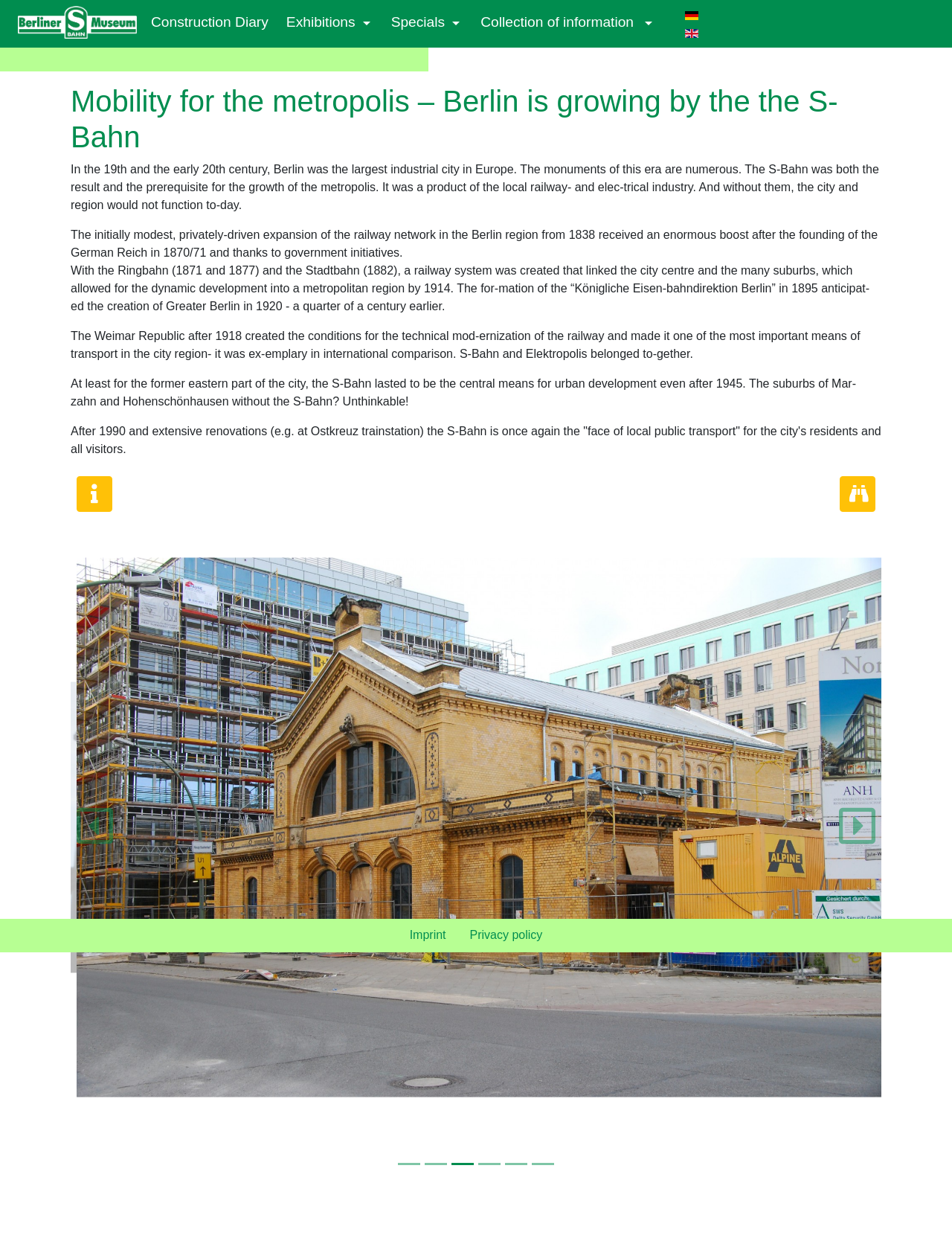Pinpoint the bounding box coordinates of the clickable element to carry out the following instruction: "Select English language."

[0.714, 0.016, 0.74, 0.036]